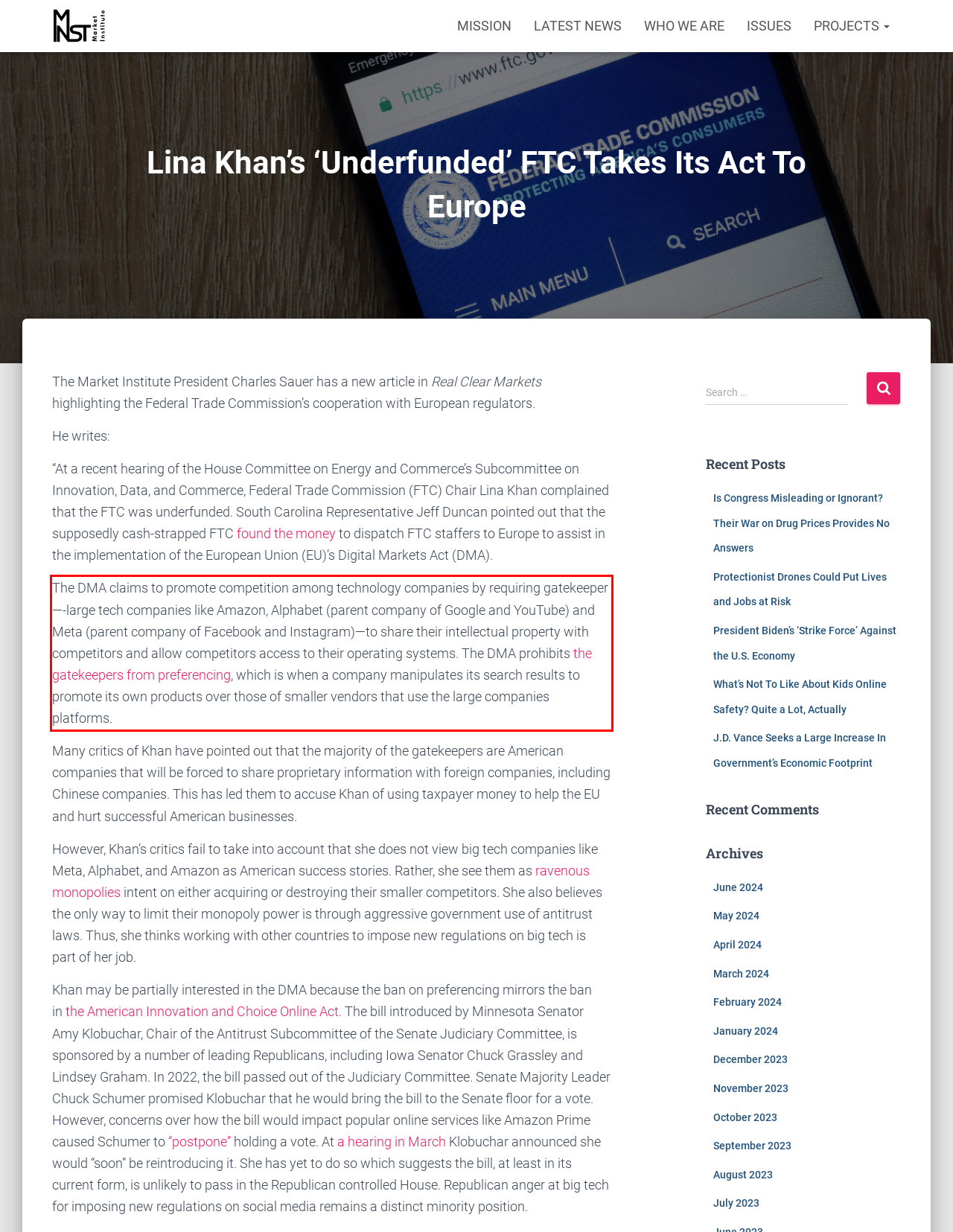Given a screenshot of a webpage containing a red rectangle bounding box, extract and provide the text content found within the red bounding box.

The DMA claims to promote competition among technology companies by requiring gatekeeper—-large tech companies like Amazon, Alphabet (parent company of Google and YouTube) and Meta (parent company of Facebook and Instagram)—to share their intellectual property with competitors and allow competitors access to their operating systems. The DMA prohibits the gatekeepers from preferencing, which is when a company manipulates its search results to promote its own products over those of smaller vendors that use the large companies platforms.